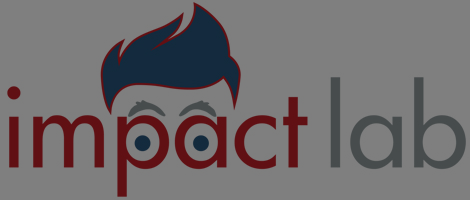What is the color of the font of the word 'lab'?
Answer the question with a detailed and thorough explanation.

The accompanying text 'lab' is displayed in a sleek, grey font, which suggests a focus on research and forward-thinking ideas.